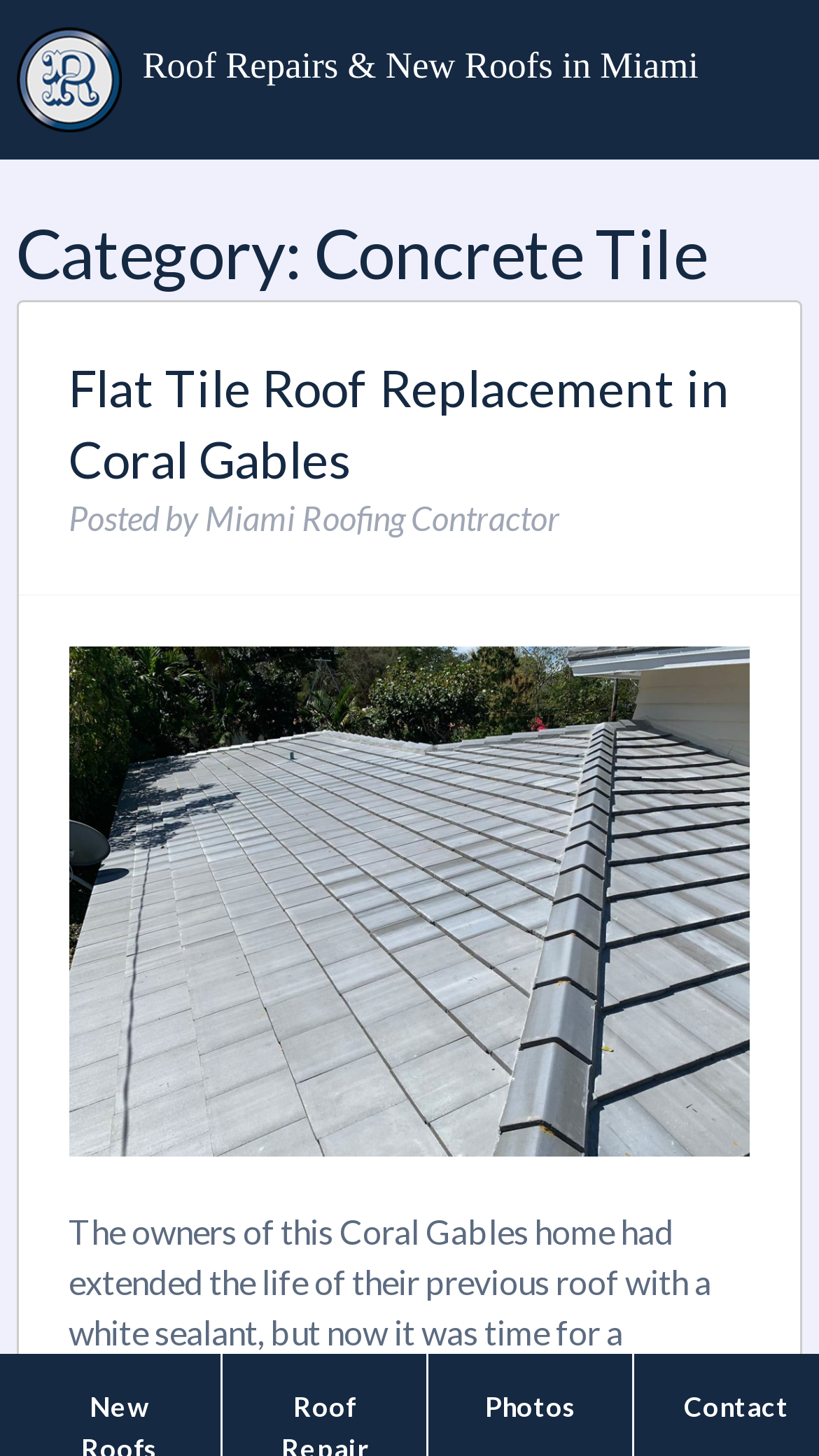Could you identify the text that serves as the heading for this webpage?

Category: Concrete Tile